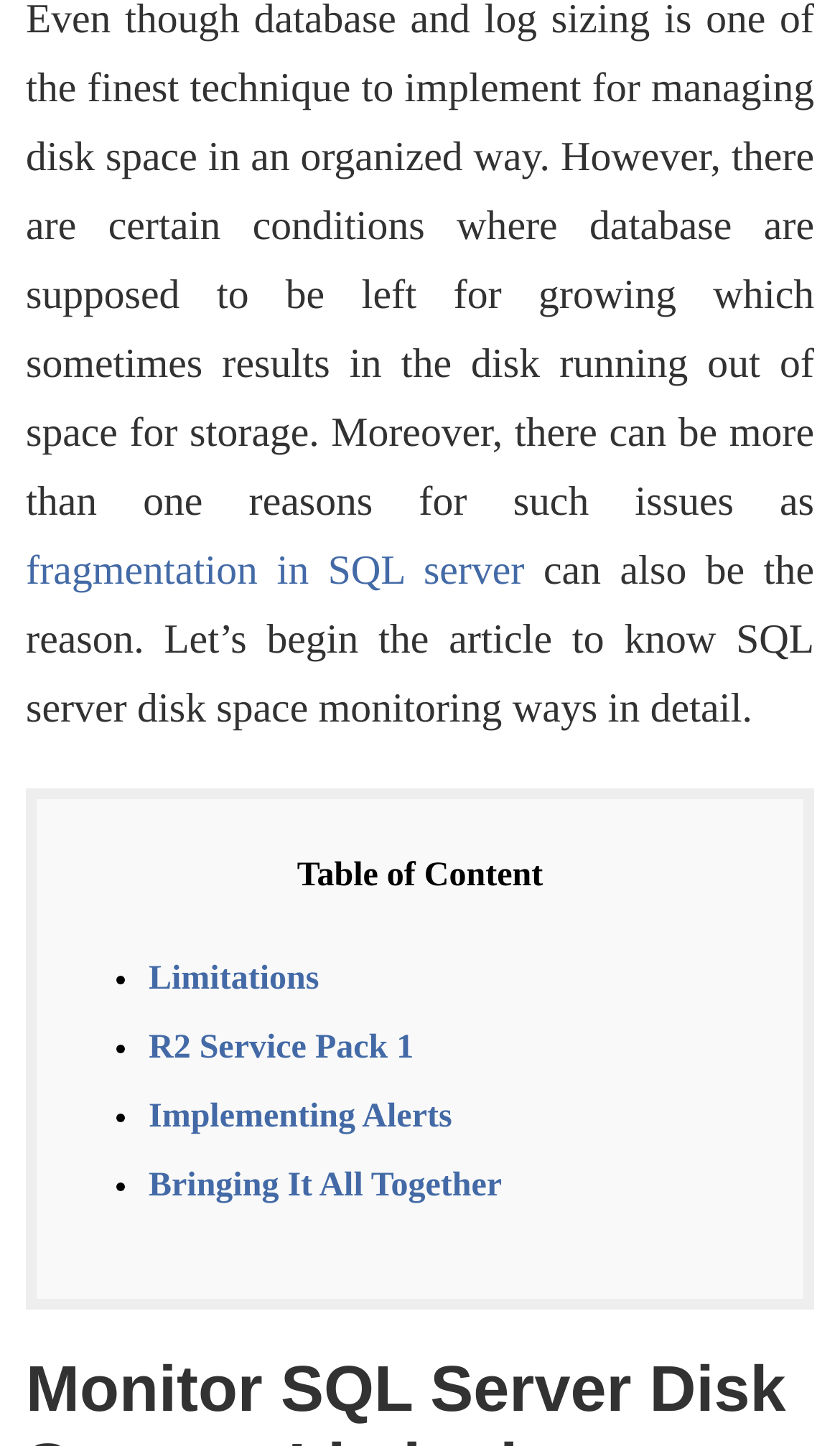What is the vertical position of the table of content?
Using the image as a reference, deliver a detailed and thorough answer to the question.

The vertical position of the table of content can be determined by comparing the y1 and y2 coordinates of the blockquote element with other elements. The blockquote element has a y1 coordinate of 0.545 which is greater than the y1 coordinate of the static text element 'can also be the reason. Let’s begin the article to know SQL server disk space monitoring ways in detail.' which suggests that the table of content is below the introduction.